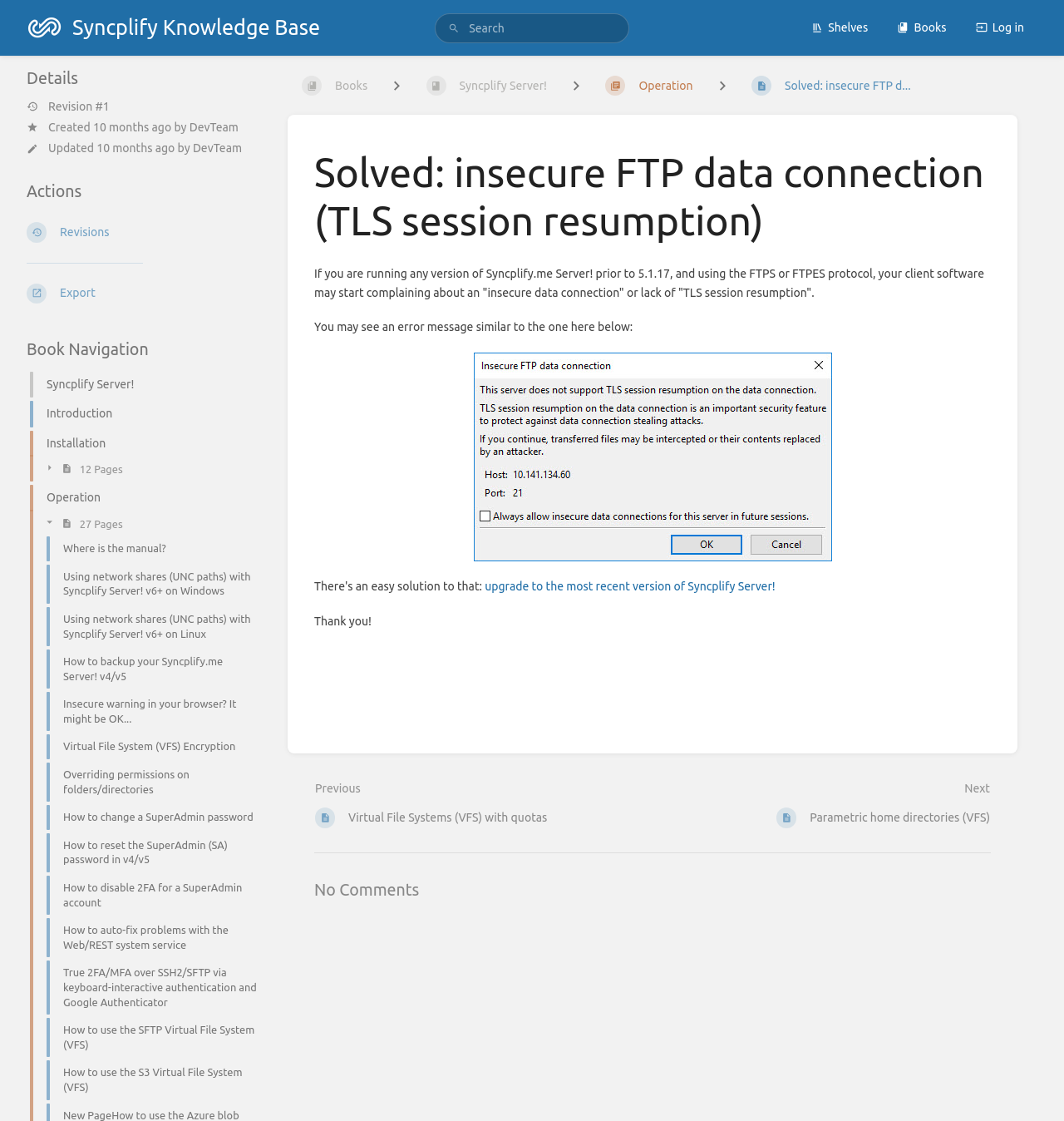Give the bounding box coordinates for this UI element: "Syncplify Knowledge Base". The coordinates should be four float numbers between 0 and 1, arranged as [left, top, right, bottom].

[0.016, 0.004, 0.31, 0.045]